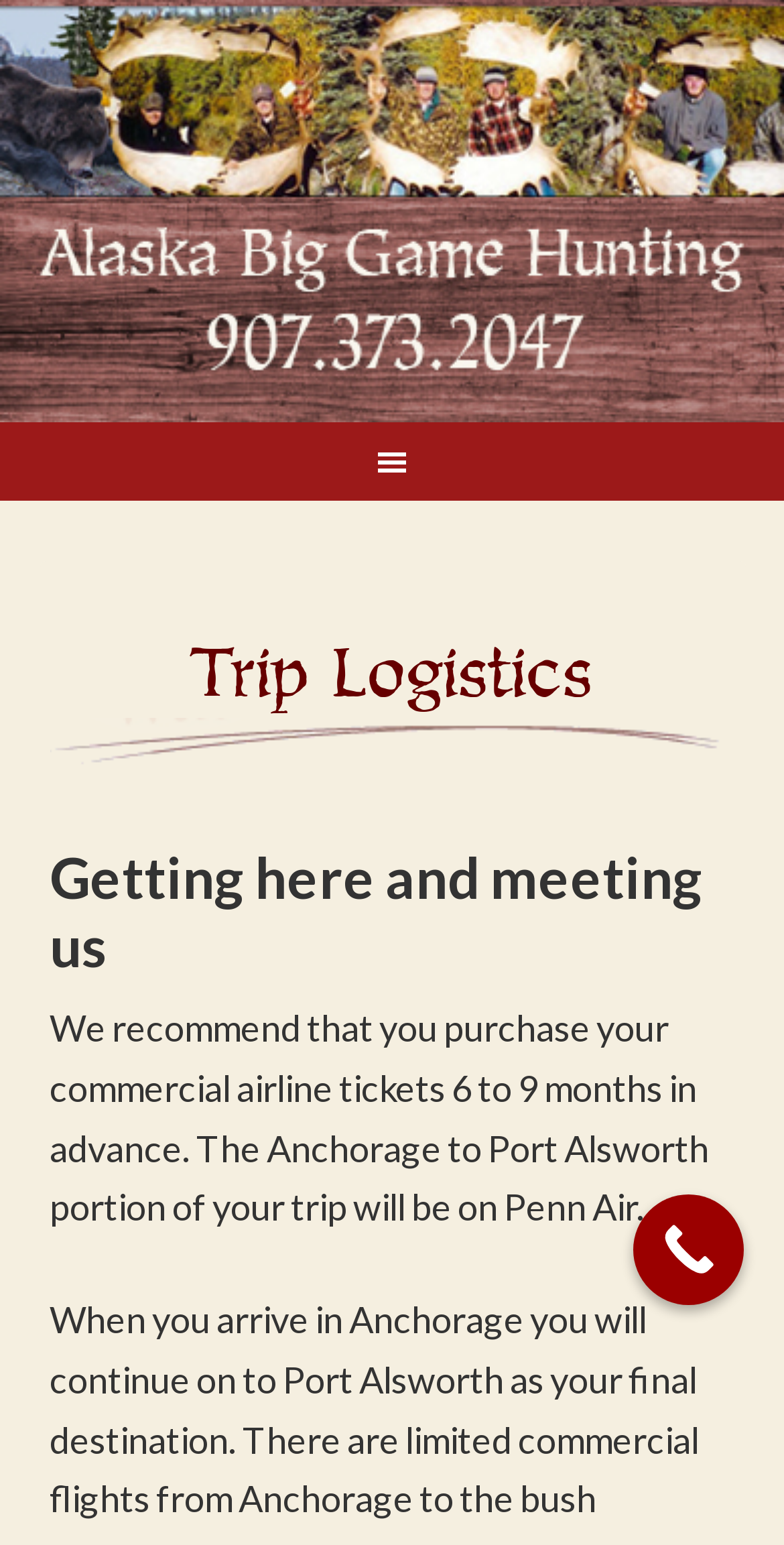Find the bounding box of the UI element described as follows: "Call Now Button".

[0.808, 0.773, 0.949, 0.845]